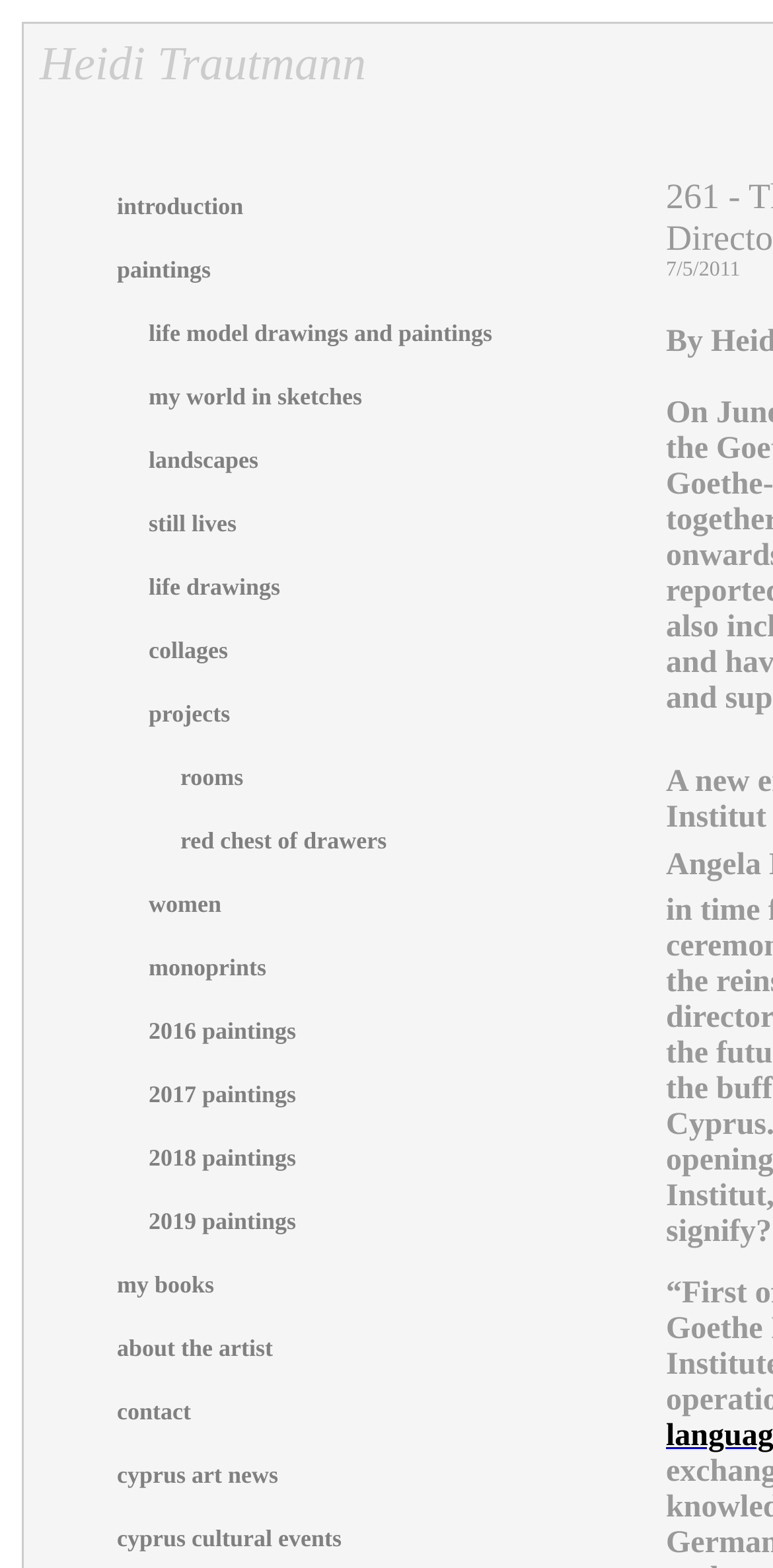What is the artist's name?
Give a one-word or short-phrase answer derived from the screenshot.

Heidi Trautmann